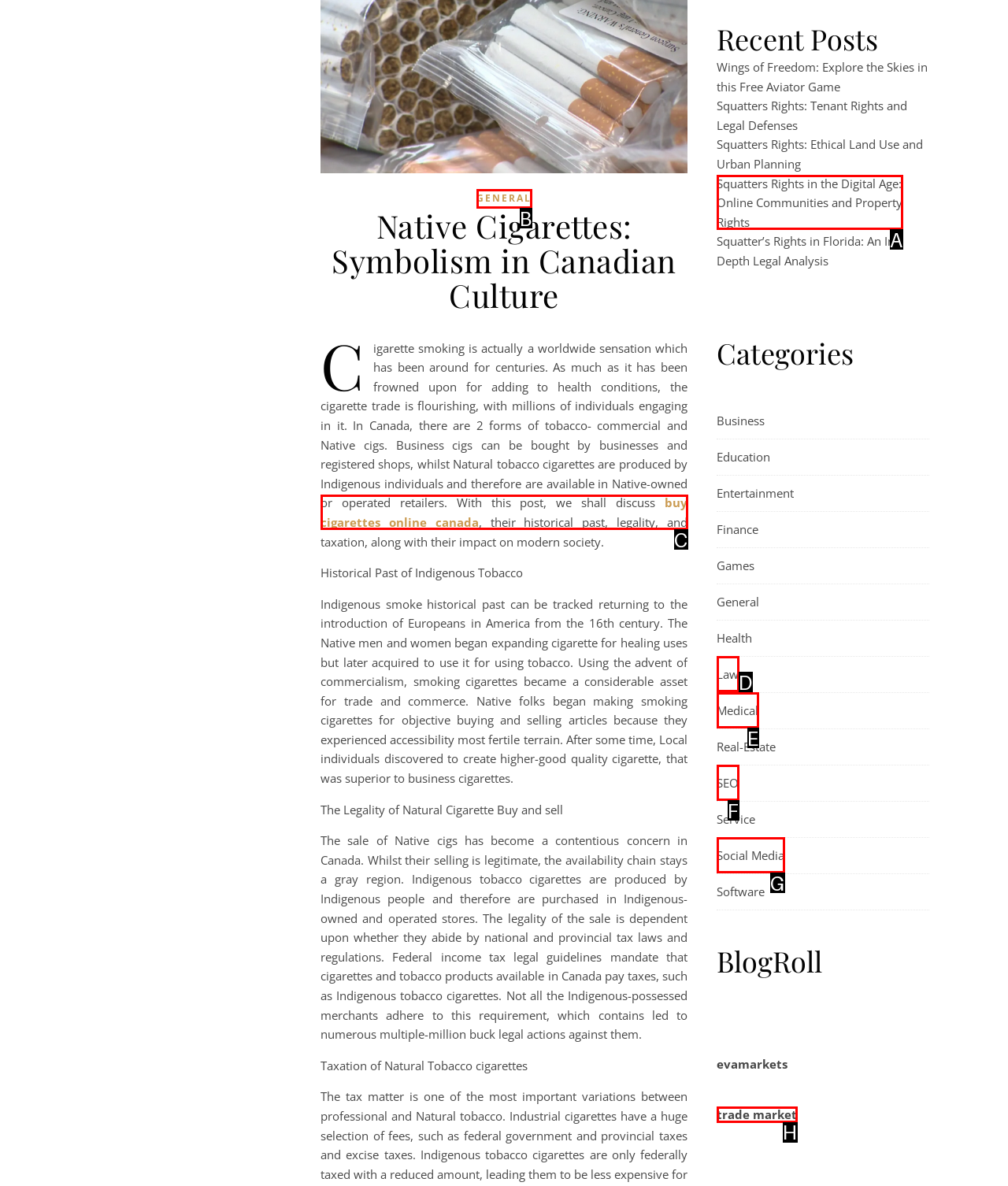Given the description: buy cigarettes online canada
Identify the letter of the matching UI element from the options.

C